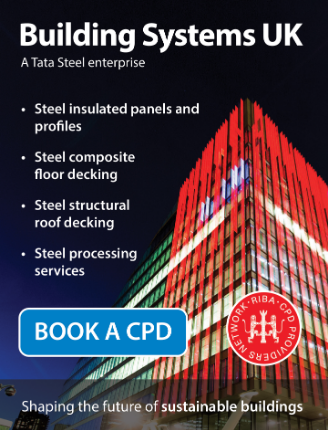What type of products does Building Systems UK offer?
Your answer should be a single word or phrase derived from the screenshot.

Steel products